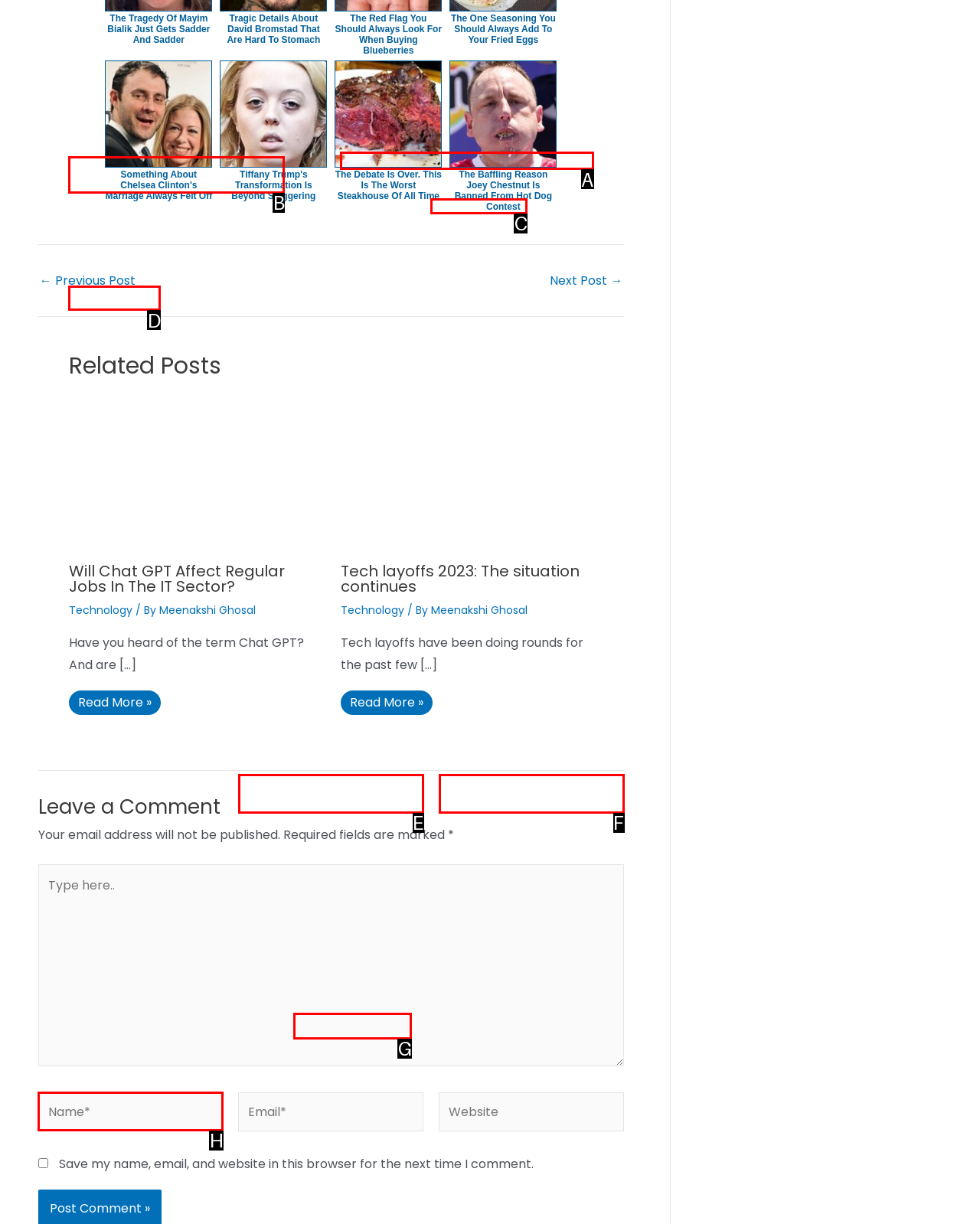Please indicate which HTML element to click in order to fulfill the following task: Enter your name in the name field Respond with the letter of the chosen option.

H